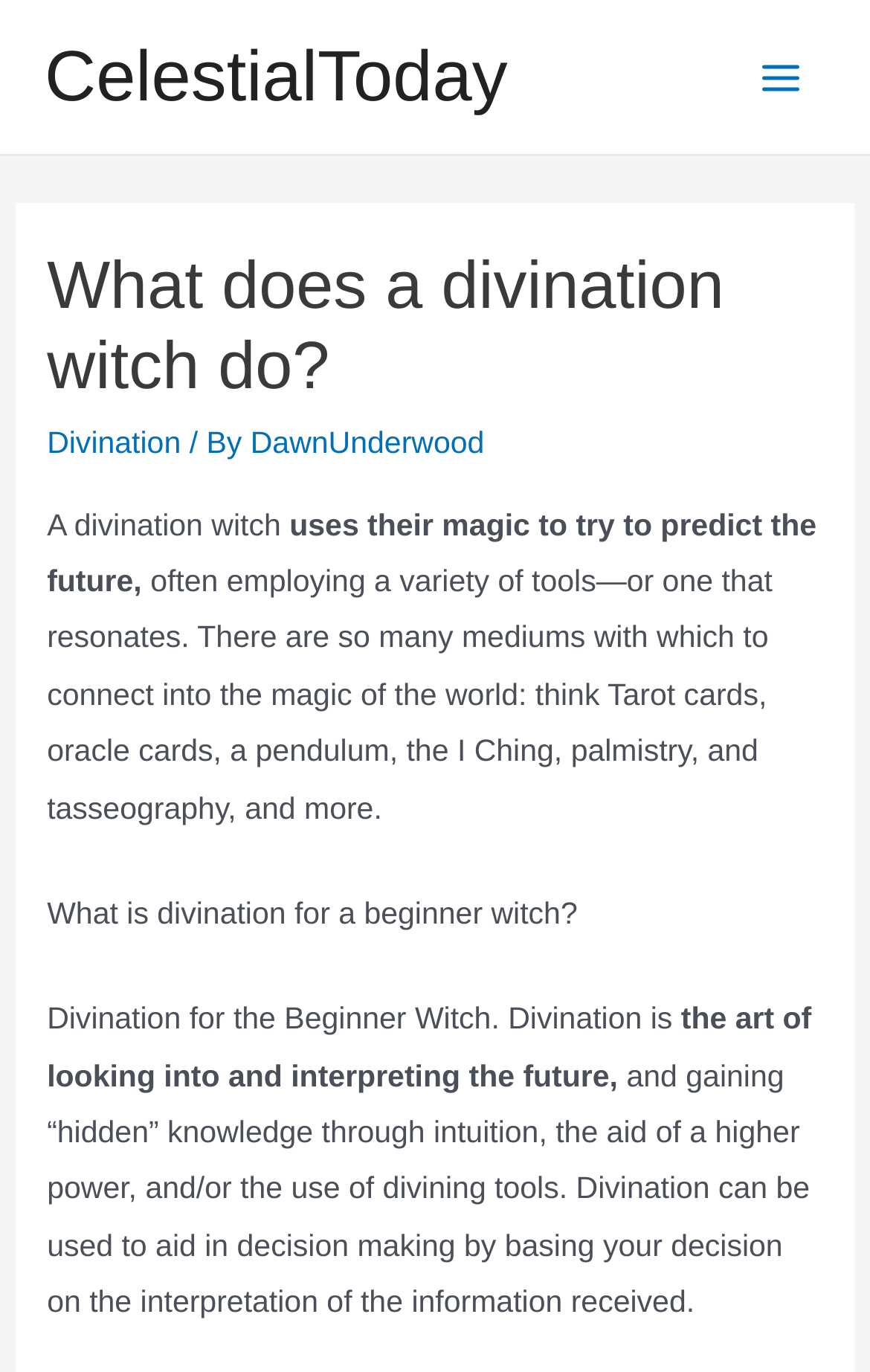Elaborate on the different components and information displayed on the webpage.

The webpage is about divination witches and their practices. At the top left, there is a link to "CelestialToday" and a button labeled "Main Menu" to the top right. Below the button, there is an image. 

The main content of the webpage is divided into sections. The first section has a heading "What does a divination witch do?" followed by a link to "Divination" and the author's name "DawnUnderwood". Below this, there is a paragraph of text that explains what a divination witch does, mentioning their use of magic to predict the future and various tools they employ. 

Further down, there is another section with a heading "What is divination for a beginner witch?" followed by a paragraph of text that explains divination as the art of looking into and interpreting the future, and how it can be used to aid in decision making.